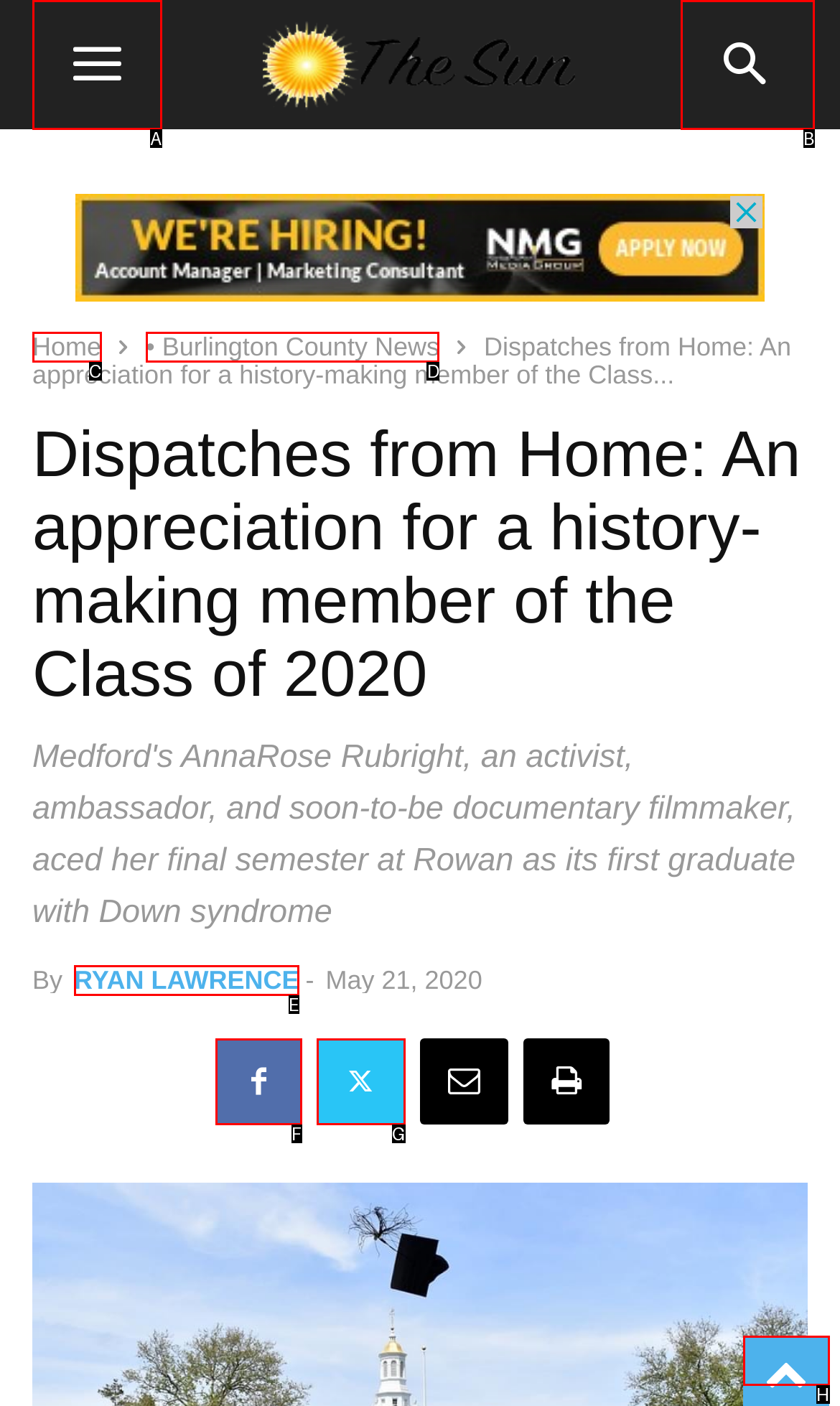From the options provided, determine which HTML element best fits the description: RYAN LAWRENCE. Answer with the correct letter.

E